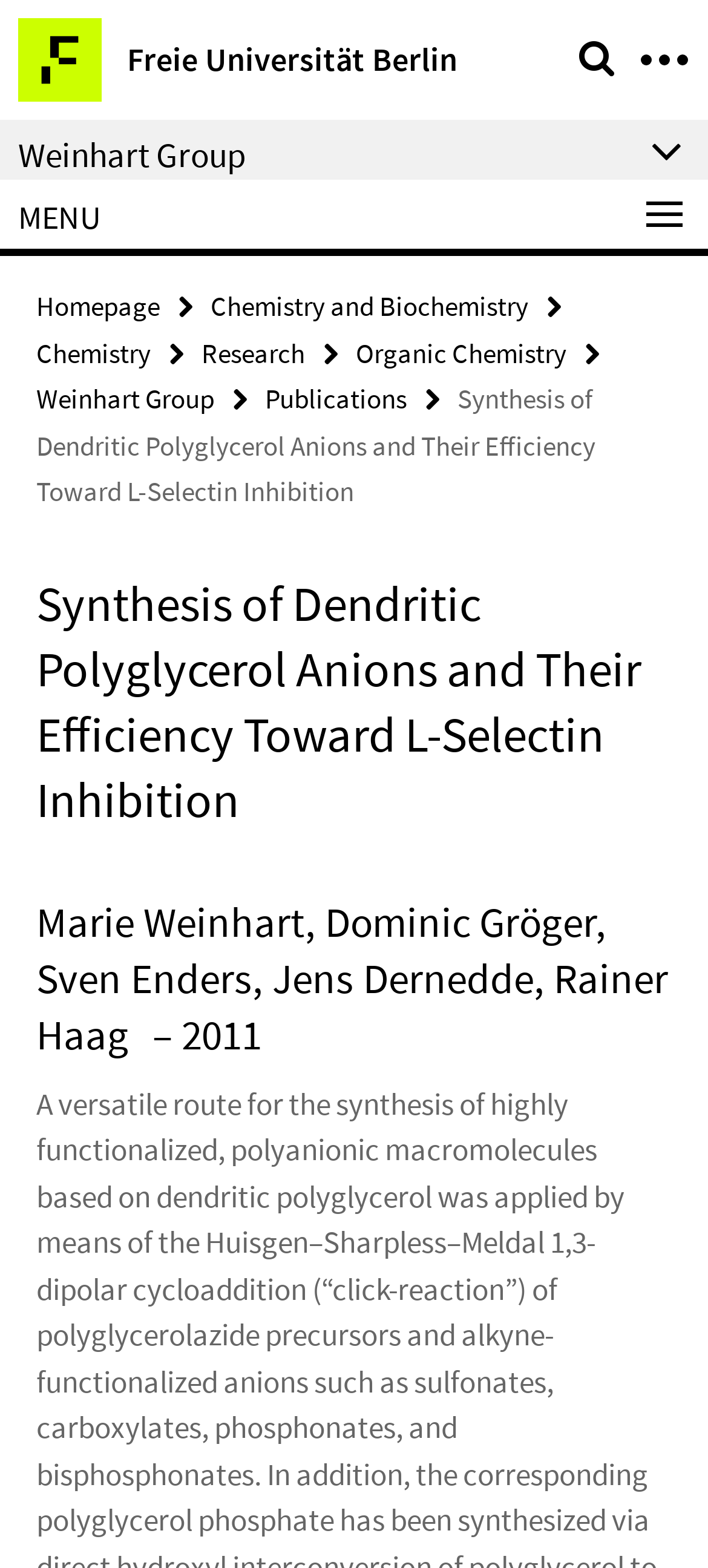Can you look at the image and give a comprehensive answer to the question:
Who is the author of the publication?

I found the answer by looking at the heading with the text 'Marie Weinhart, Dominic Gröger, Sven Enders, Jens Dernedde, Rainer Haag – 2011' at the bottom of the webpage, which is likely to be the author of the publication.